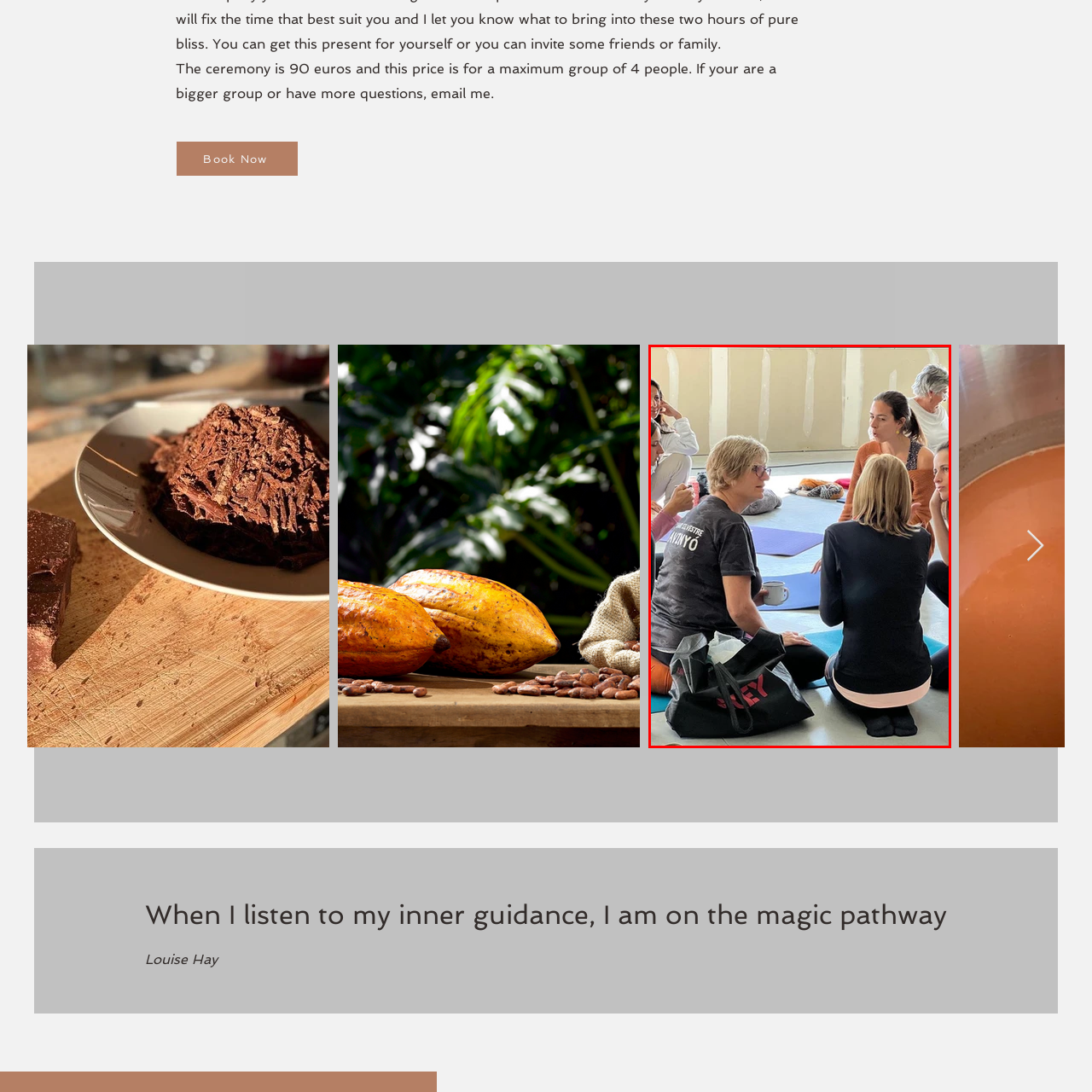What is the atmosphere in the room?
Analyze the visual elements found in the red bounding box and provide a detailed answer to the question, using the information depicted in the image.

The caption describes the room as 'brightly lit', which enhances the feeling of 'openness and connection' among the participants, creating a communal atmosphere conducive to personal growth and interaction.